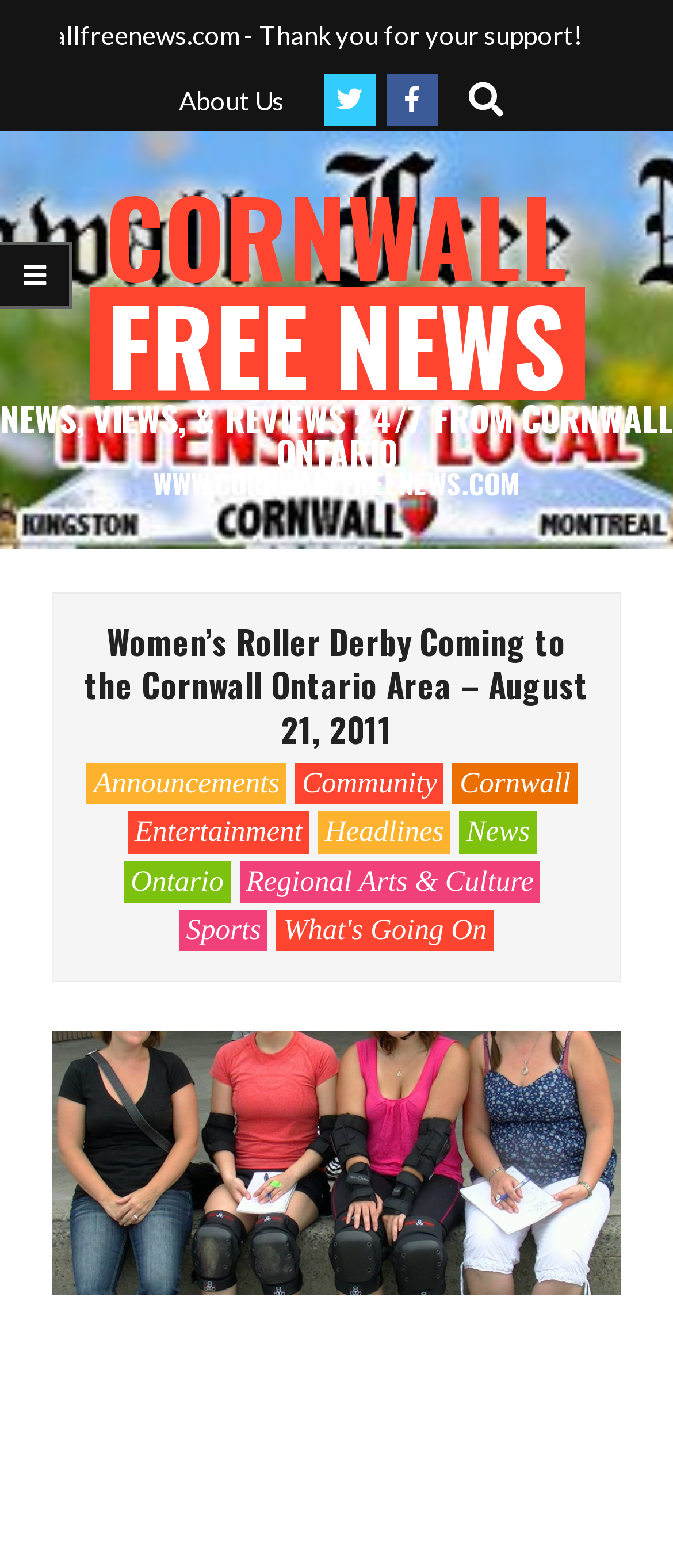Determine the bounding box coordinates of the section I need to click to execute the following instruction: "Read the news". Provide the coordinates as four float numbers between 0 and 1, i.e., [left, top, right, bottom].

[0.472, 0.518, 0.67, 0.544]